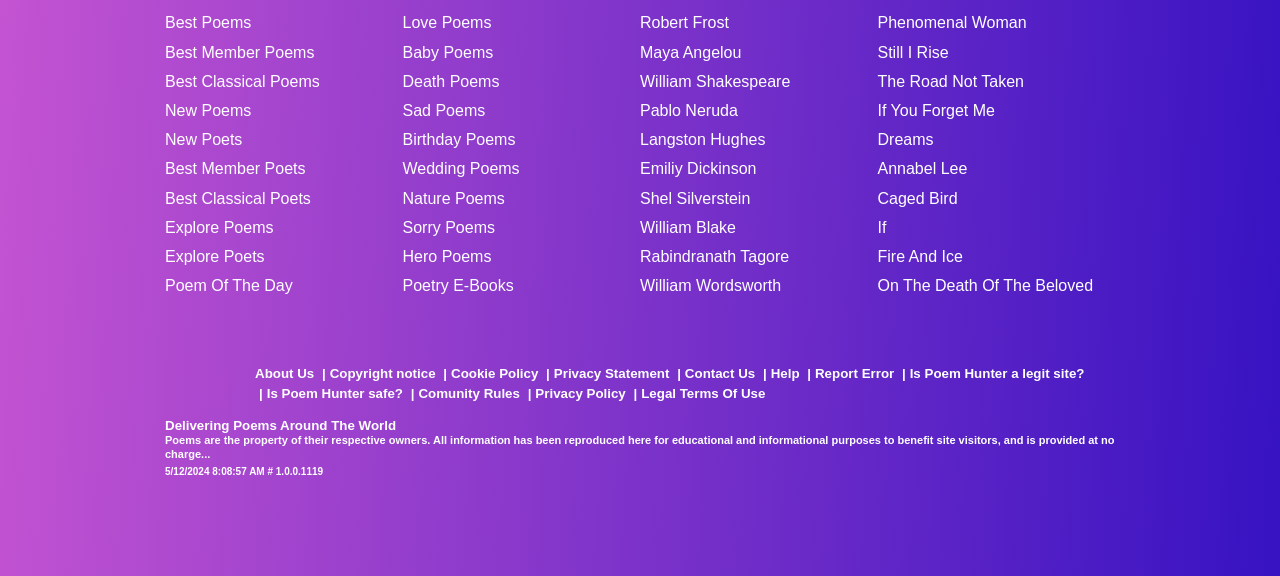Please locate the bounding box coordinates of the element that needs to be clicked to achieve the following instruction: "Click on Best Poems". The coordinates should be four float numbers between 0 and 1, i.e., [left, top, right, bottom].

[0.129, 0.023, 0.314, 0.057]